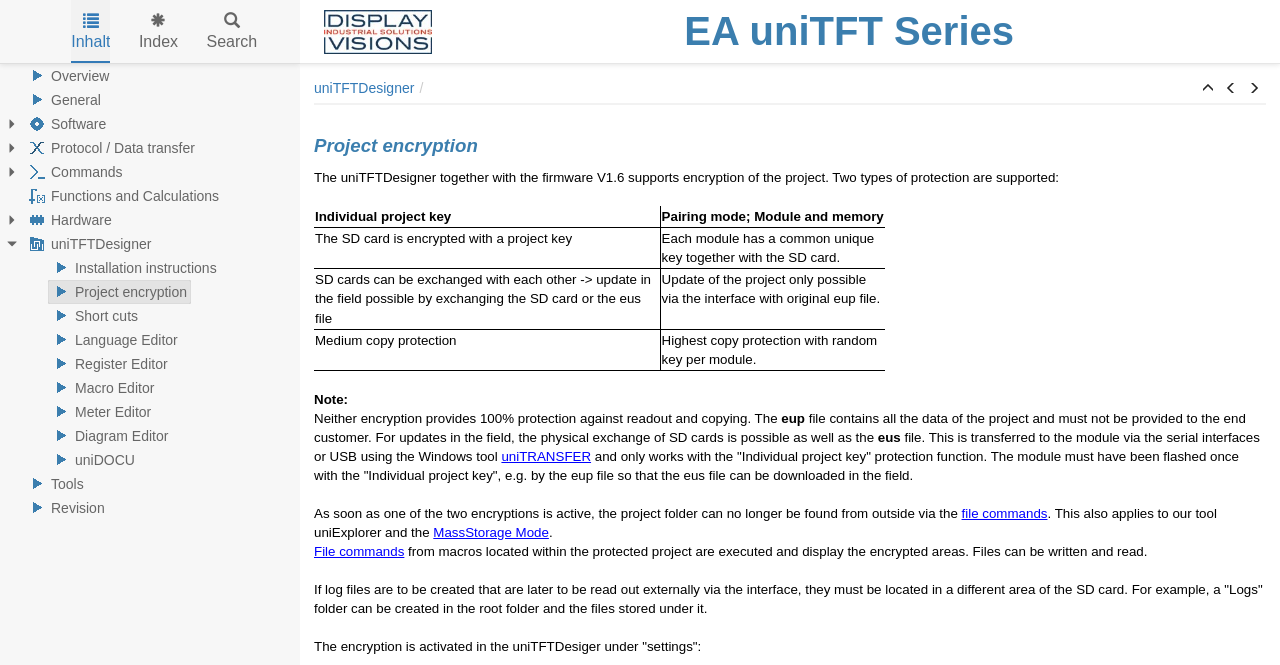Please identify the bounding box coordinates of the element I should click to complete this instruction: 'Select the 'Project encryption' tree item'. The coordinates should be given as four float numbers between 0 and 1, like this: [left, top, right, bottom].

[0.019, 0.421, 0.234, 0.457]